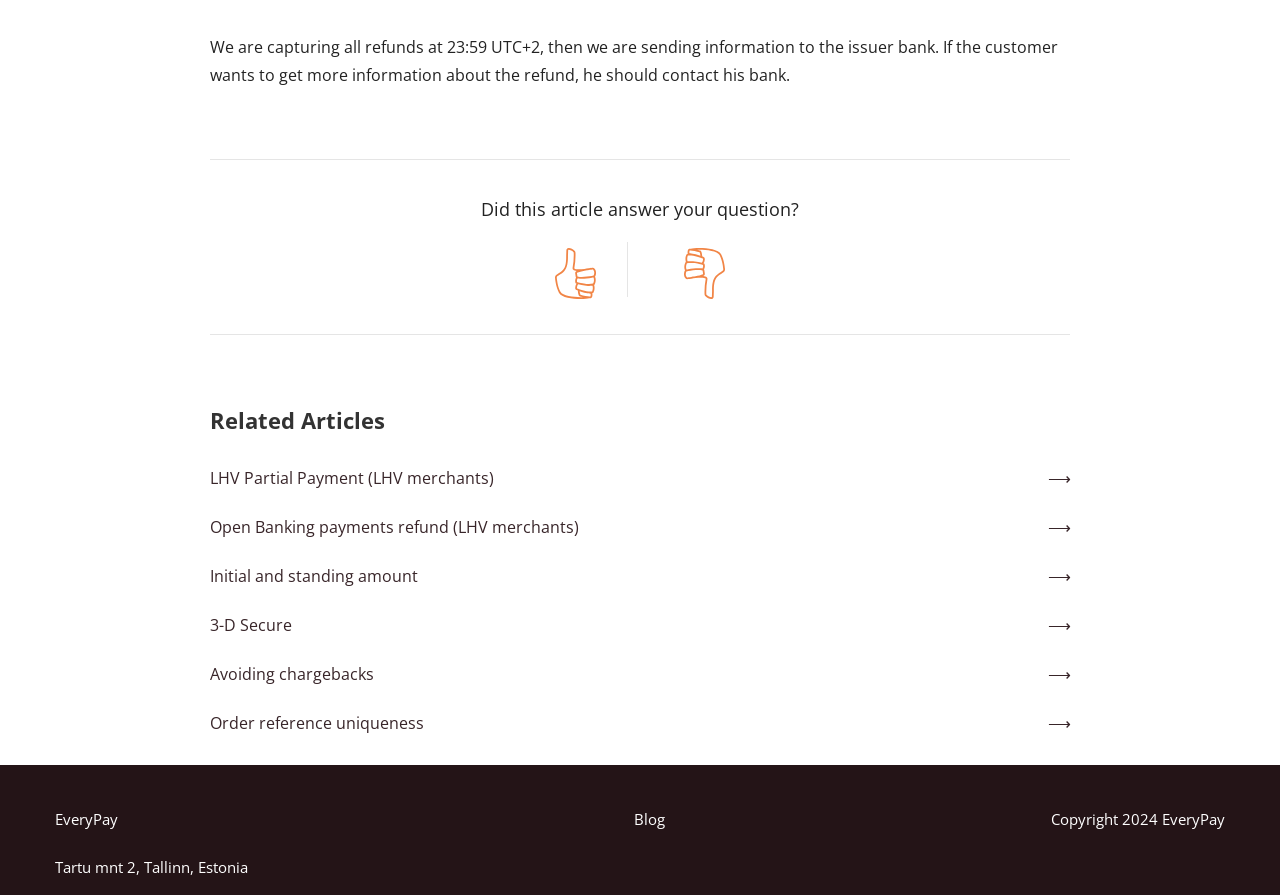Please locate the bounding box coordinates of the region I need to click to follow this instruction: "Click on the '3-D Secure' link".

[0.164, 0.674, 0.836, 0.723]